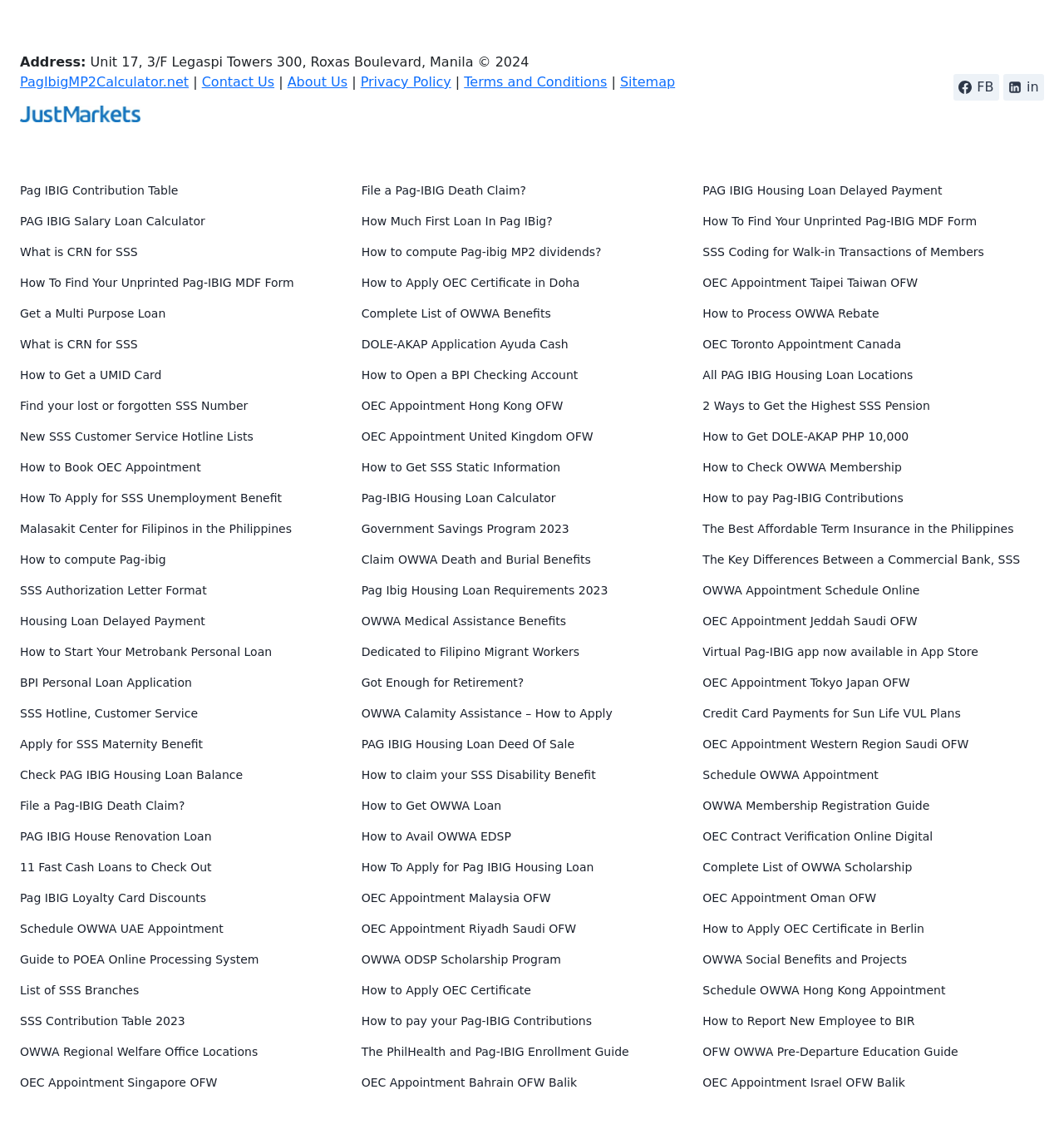Provide a one-word or brief phrase answer to the question:
How many social media links are present on the webpage?

2